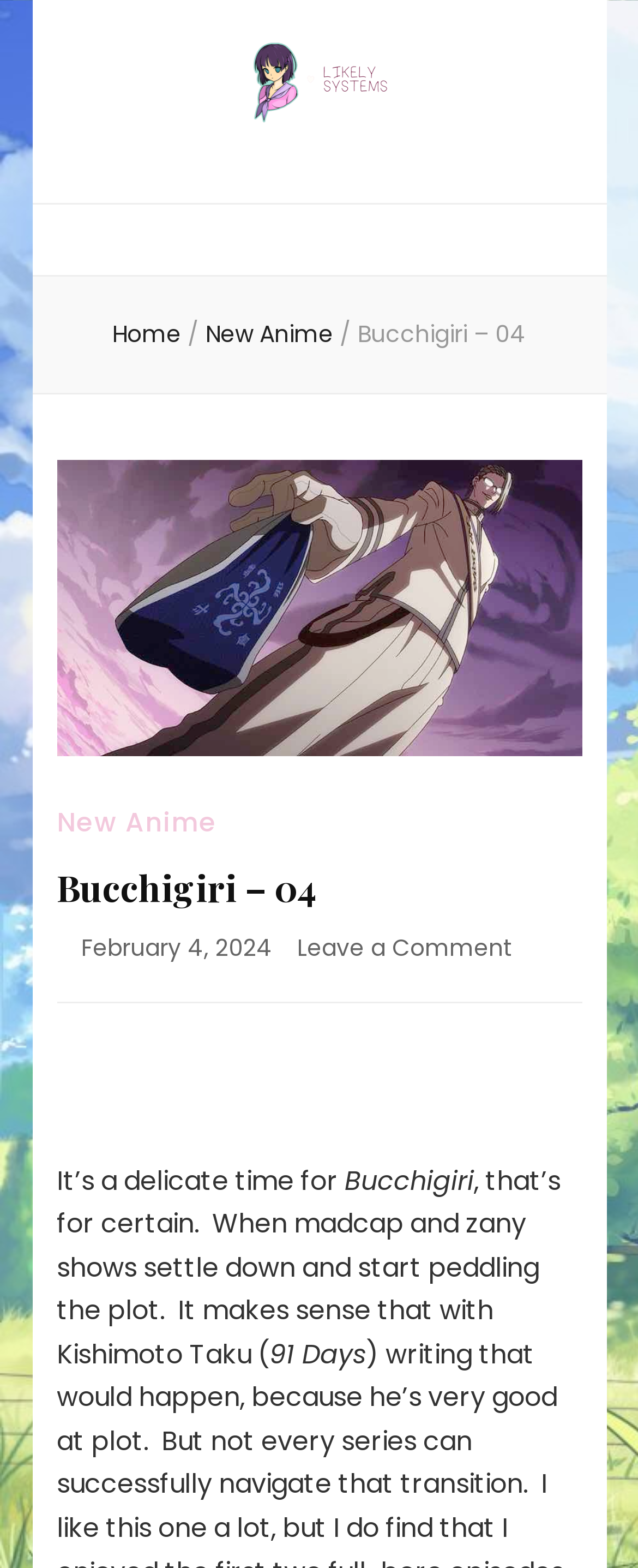Please locate the clickable area by providing the bounding box coordinates to follow this instruction: "leave a comment".

[0.465, 0.594, 0.804, 0.615]